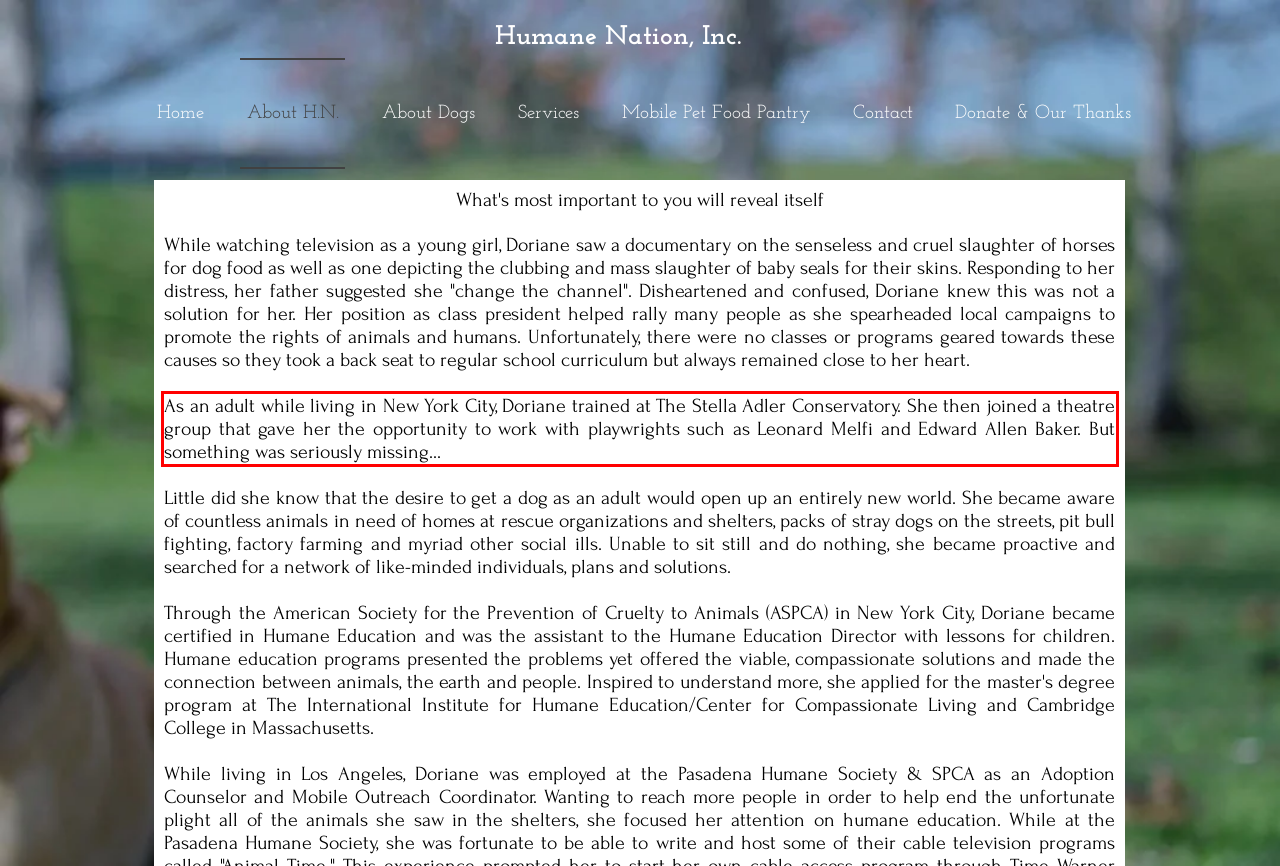Please recognize and transcribe the text located inside the red bounding box in the webpage image.

As an adult while living in New York City, Doriane trained at The Stella Adler Conservatory. She then joined a theatre group that gave her the opportunity to work with playwrights such as Leonard Melfi and Edward Allen Baker. But something was seriously missing...